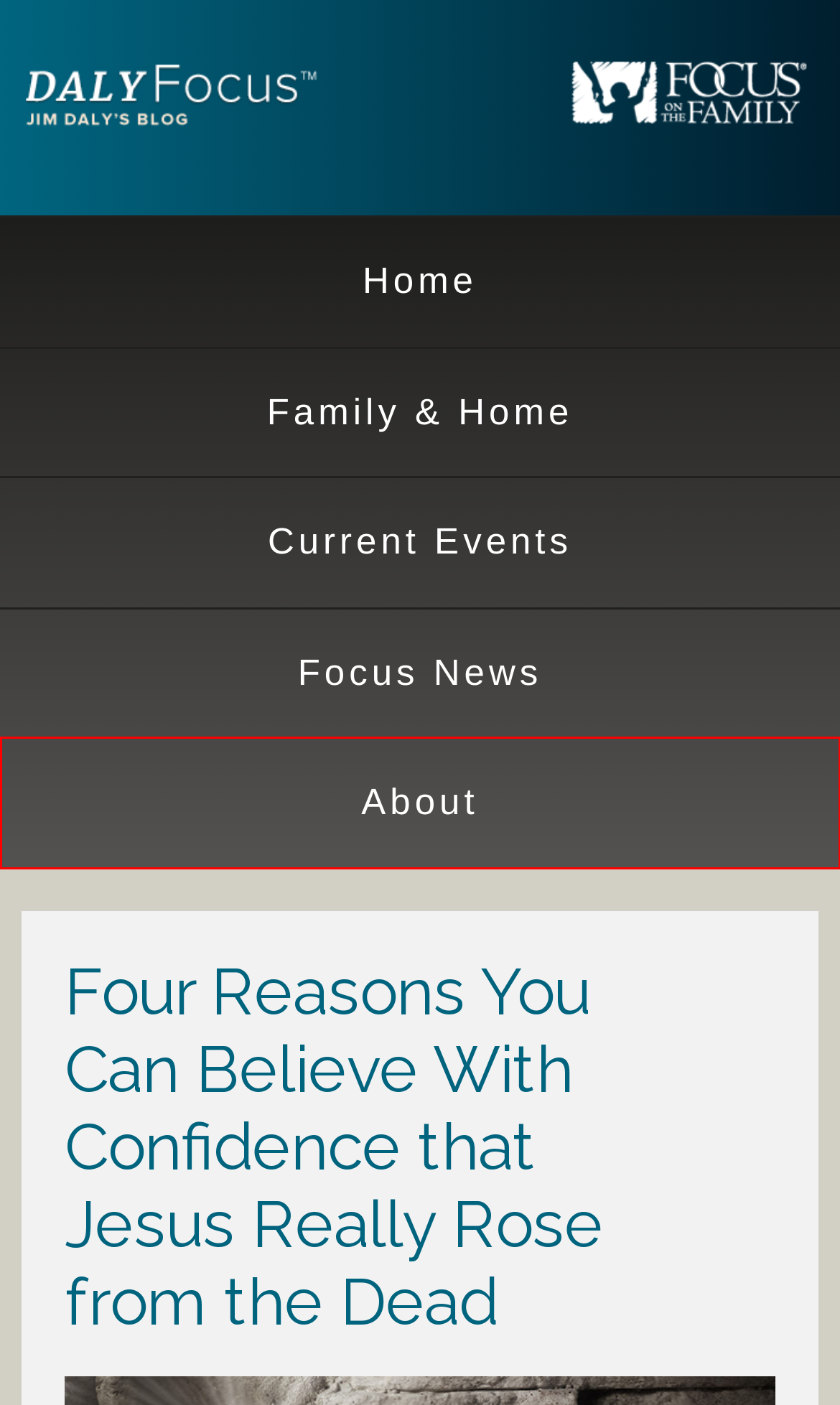You have a screenshot of a webpage with a red bounding box highlighting a UI element. Your task is to select the best webpage description that corresponds to the new webpage after clicking the element. Here are the descriptions:
A. Family and Home Archives - Jim Daly
B. Uncategorized Archives - Jim Daly
C. Jim Daly - Daly Focus Blog
D. ReFOCUS with Jim Daly
E. Current Events Archives - Jim Daly
F. About Jim Daly | Jim Daly
G. Focus Events Archives - Jim Daly
H. Family Q&A Archives - Focus on the Family

F